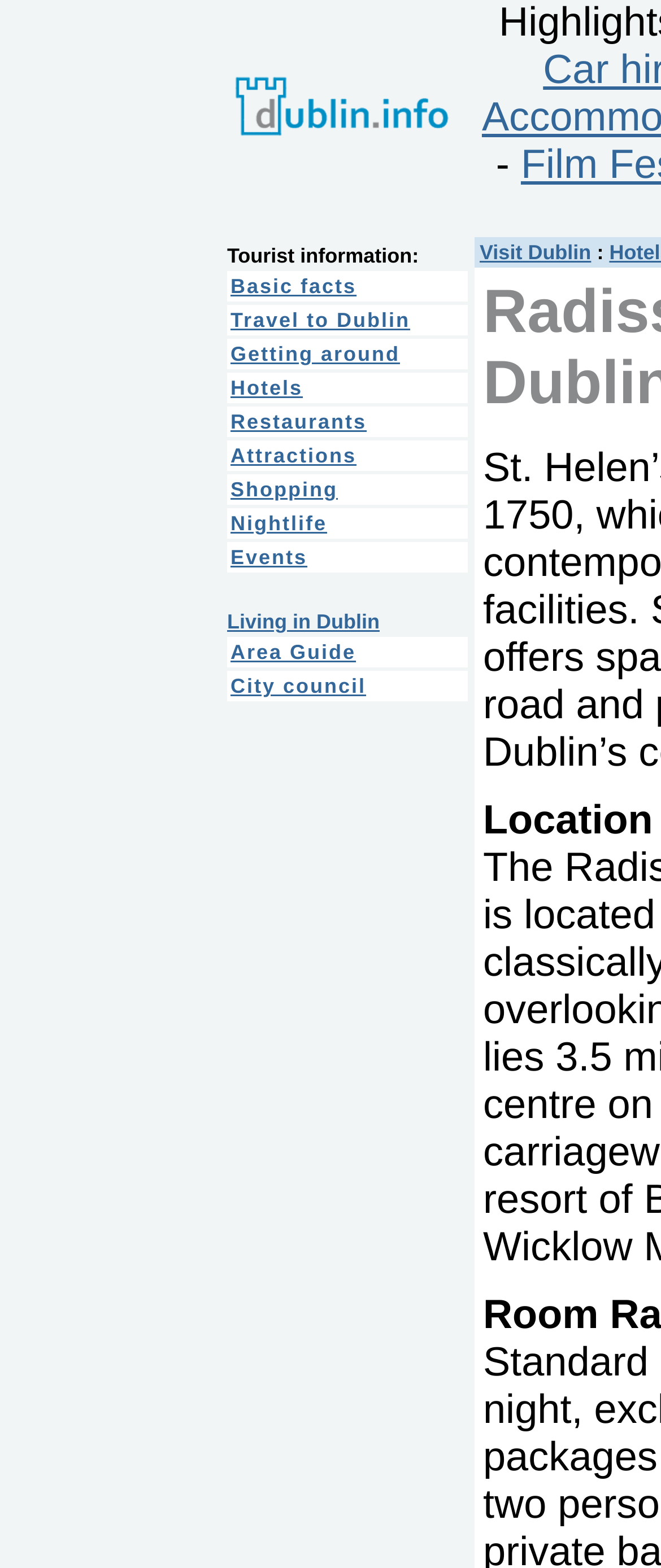What is the relationship between Dublin.info and the webpage?
Using the image as a reference, give a one-word or short phrase answer.

Dublin.info is the website